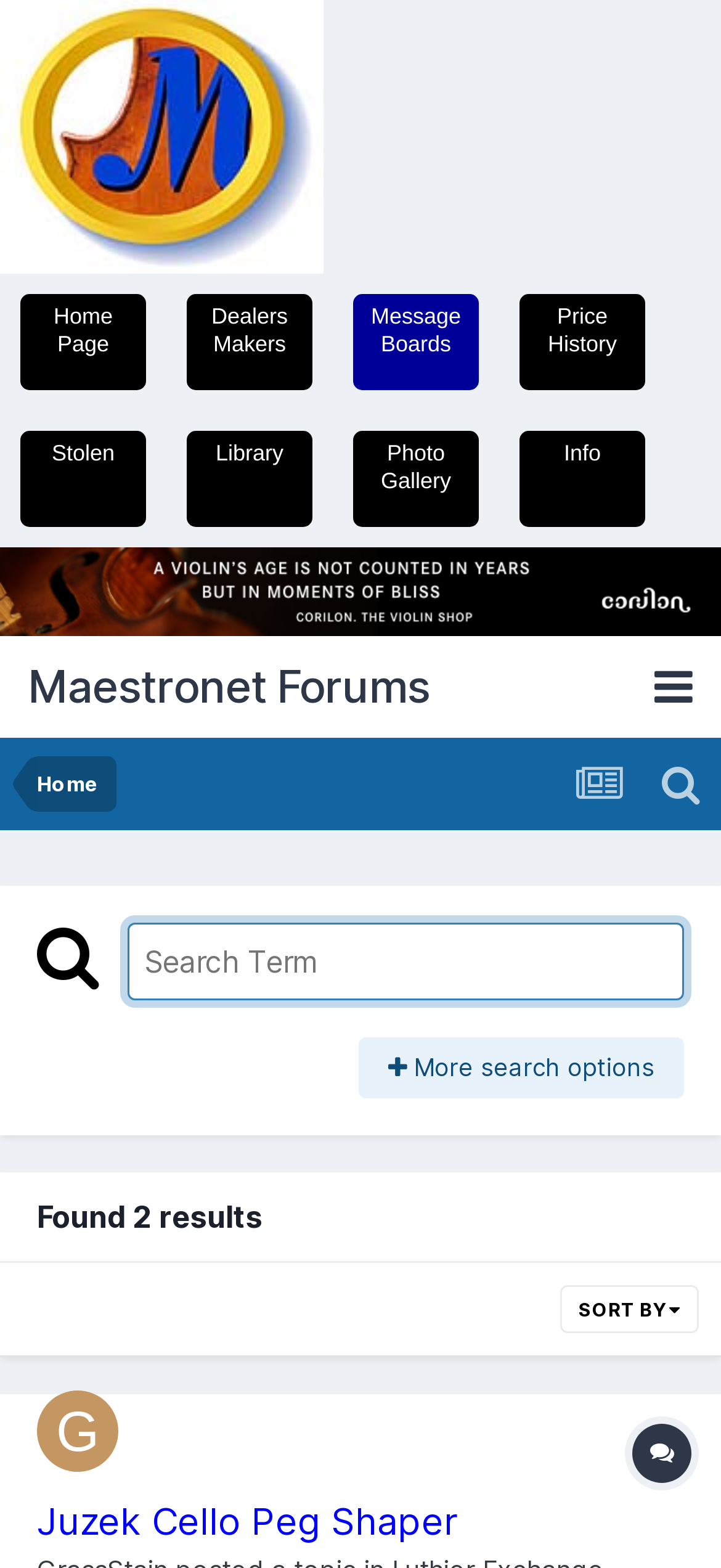Determine the bounding box coordinates for the region that must be clicked to execute the following instruction: "Search for a term".

[0.177, 0.589, 0.949, 0.638]